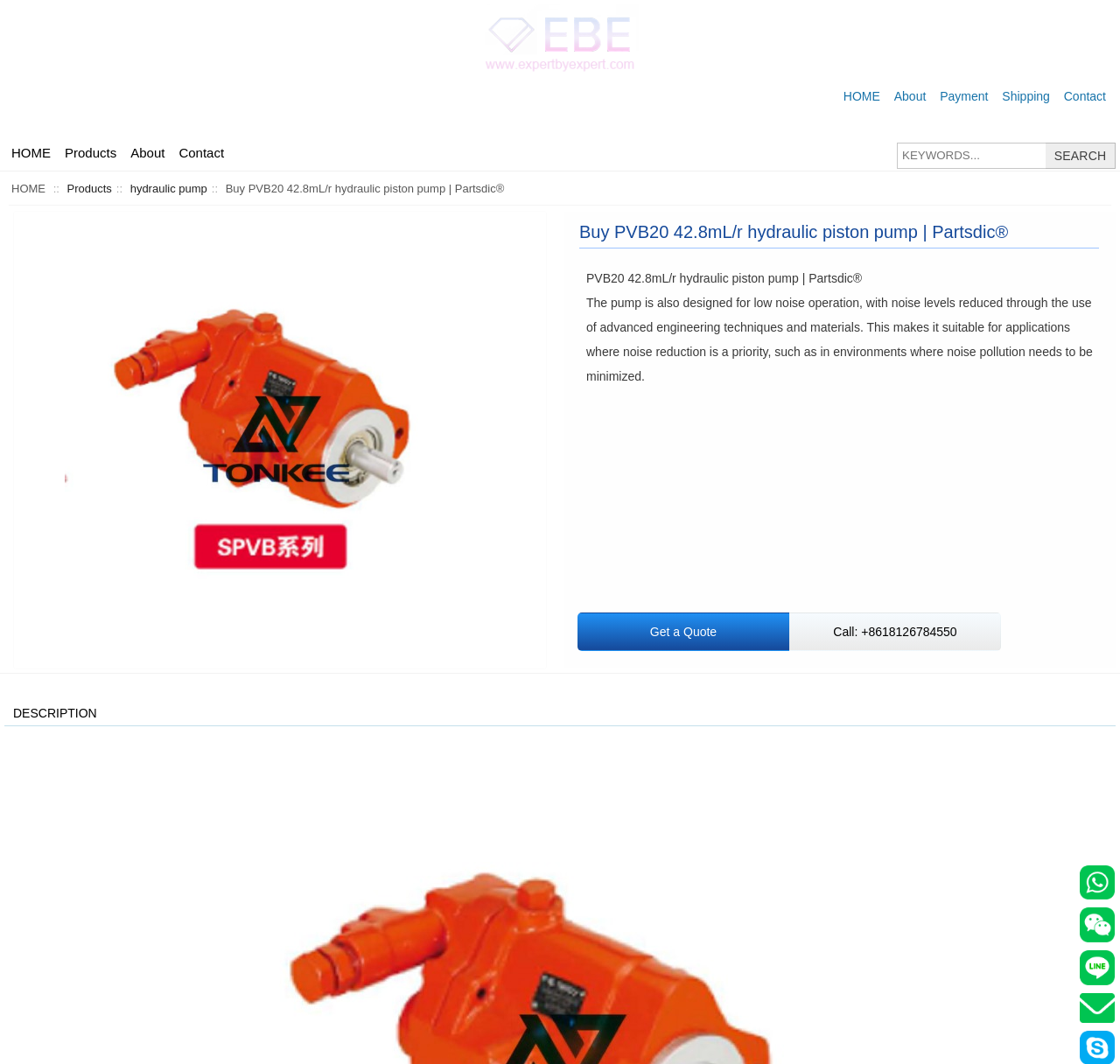What is the title or heading displayed on the webpage?

Buy PVB20 42.8mL/r hydraulic piston pump | Partsdic®